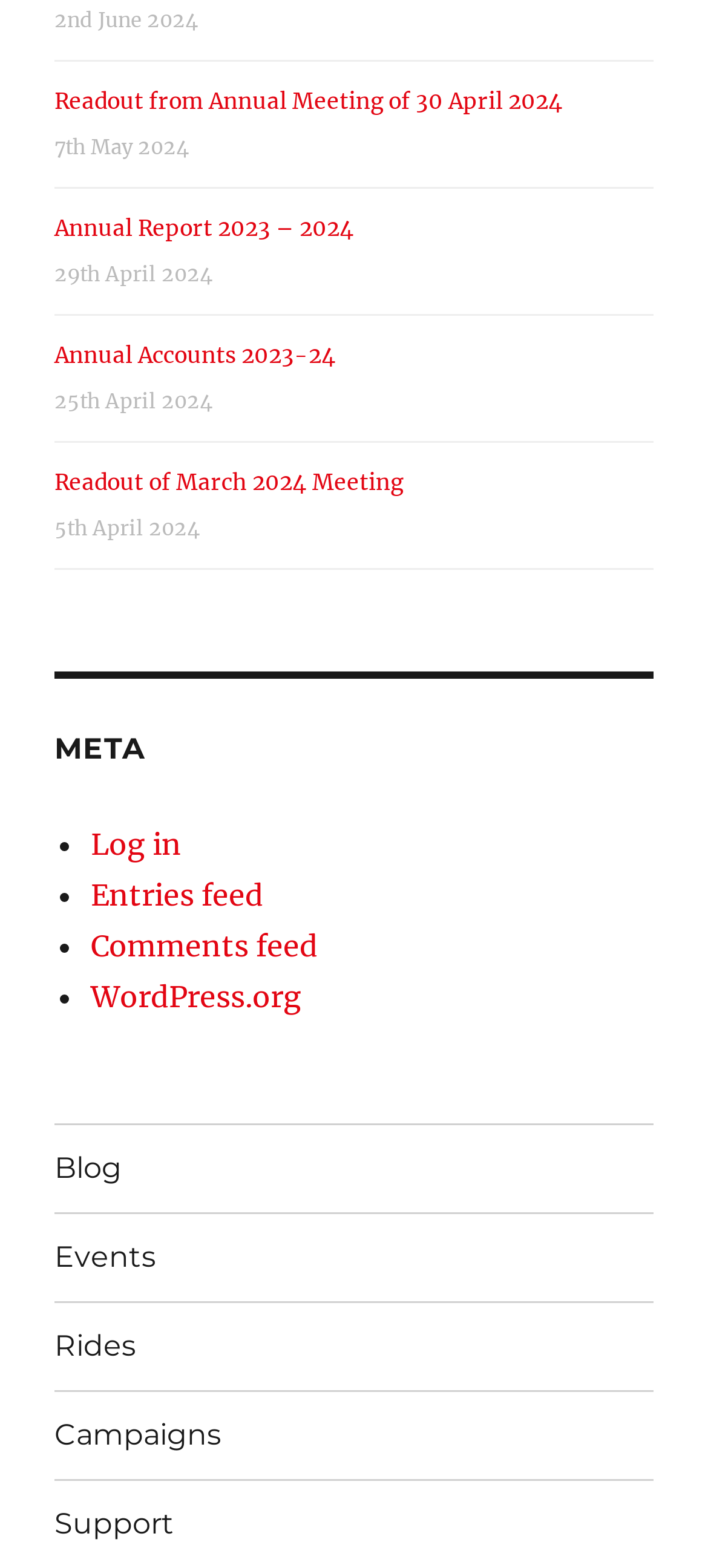Please find the bounding box coordinates of the element that you should click to achieve the following instruction: "Check WordPress.org". The coordinates should be presented as four float numbers between 0 and 1: [left, top, right, bottom].

[0.128, 0.623, 0.426, 0.646]